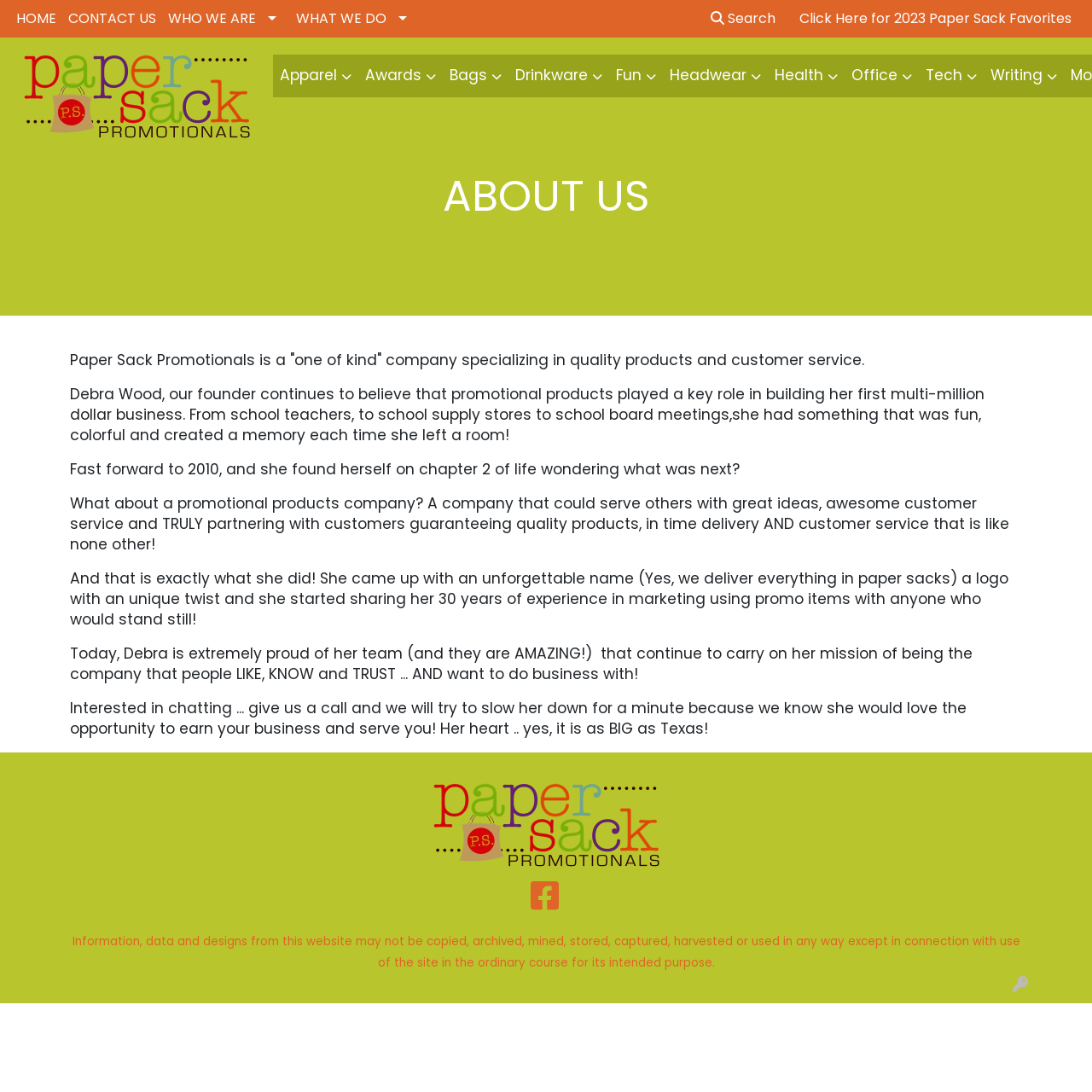What is the company name?
Your answer should be a single word or phrase derived from the screenshot.

Paper Sack Promotionals LLC